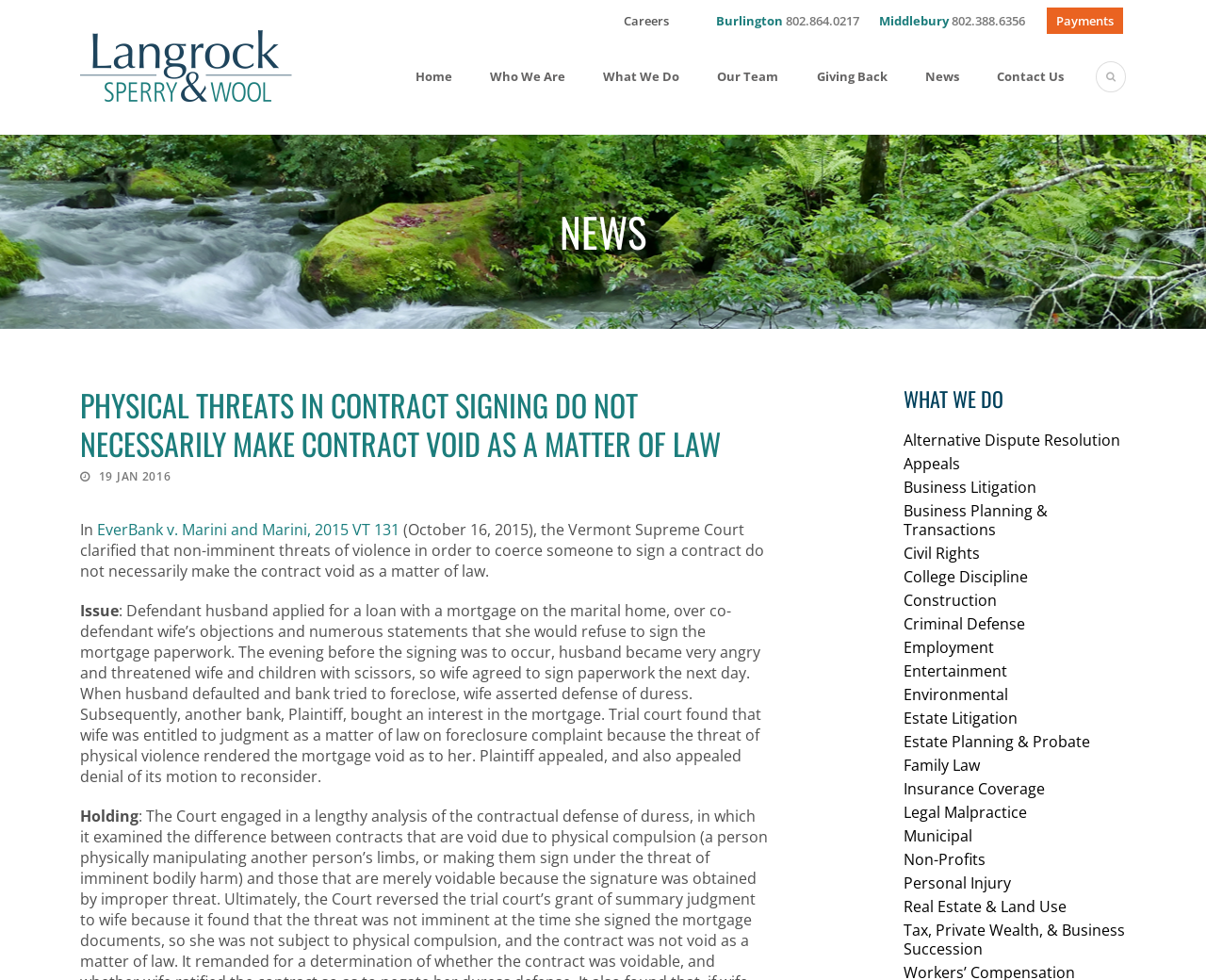Create a full and detailed caption for the entire webpage.

The webpage appears to be a law firm's website, with a focus on a specific news article or case study. At the top of the page, there is a navigation menu with links to "Careers", "Payments", and other sections. Below this, there is a header section with the firm's name and contact information, including phone numbers and locations in Burlington and Middlebury.

The main content of the page is divided into two sections. On the left, there is a news article or case study with the title "PHYSICAL THREATS IN CONTRACT SIGNING DO NOT NECESSARILY MAKE CONTRACT VOID AS A MATTER OF LAW". The article discusses a court case, EverBank v. Marini and Marini, and summarizes the issue, holding, and other details of the case.

On the right side of the page, there is a list of links to different practice areas of the law firm, including Alternative Dispute Resolution, Appeals, Business Litigation, and many others. There are 20 links in total, each with a brief description of the practice area.

At the top of the page, there is also a navigation menu with links to other sections of the website, including "Home", "Who We Are", "What We Do", "Our Team", "Giving Back", "News", and "Contact Us".